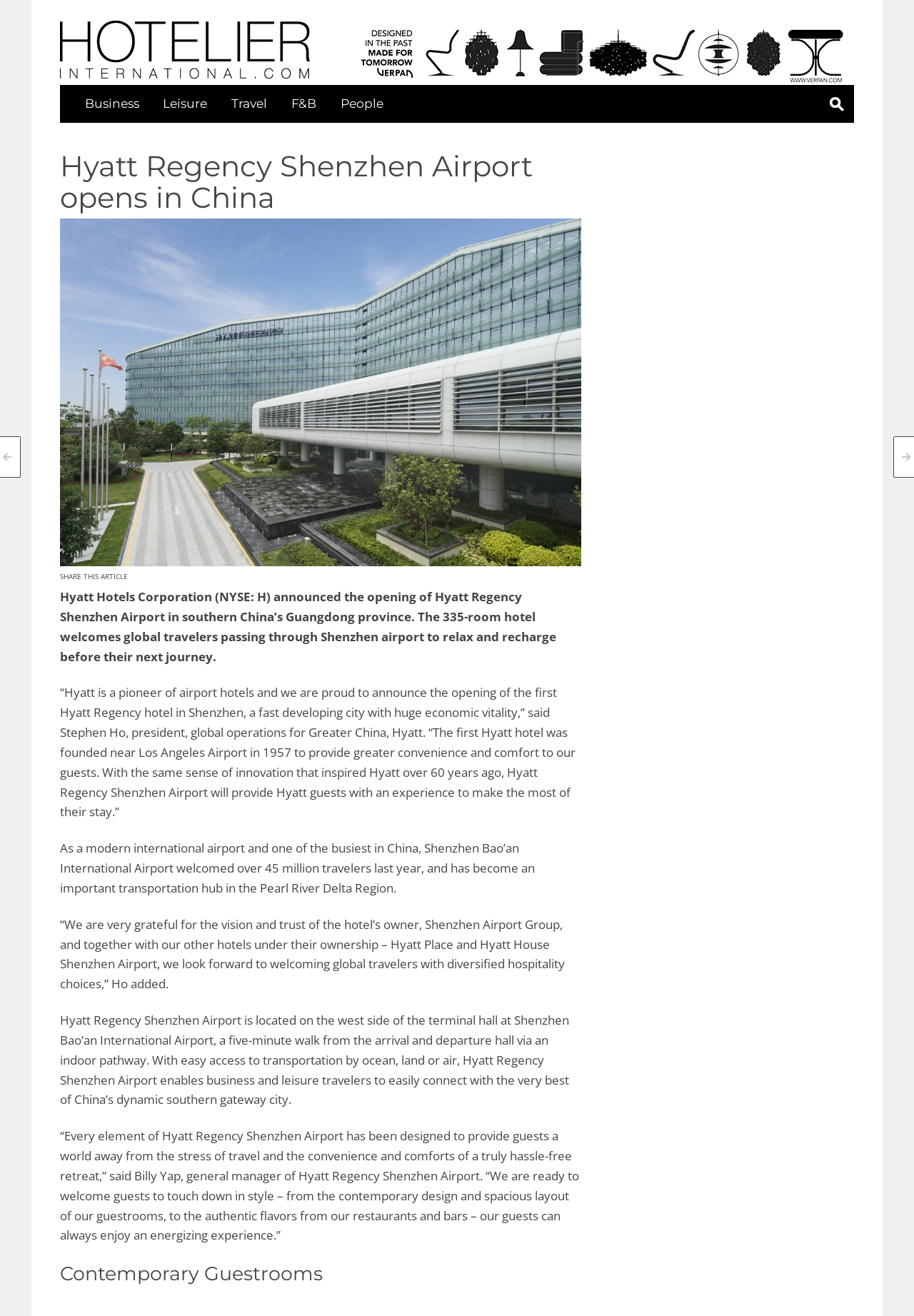Construct a comprehensive caption that outlines the webpage's structure and content.

The webpage is about the opening of Hyatt Regency Shenzhen Airport in southern China's Guangdong province. At the top, there is a logo of Hotelier International, accompanied by a link and an image. Below this, there are five links: Business, Leisure, Travel, F&B, and People.

On the left side, there is a search bar with a label "Search for:" and a button to submit the search query. To the right of the search bar, there is a heading "Post navigation" that contains an article with a title "Hyatt Regency Shenzhen Airport opens in China". The article is divided into several paragraphs, describing the hotel's features and location.

The first paragraph announces the opening of the hotel, which has 335 rooms and is located near Shenzhen airport. The second paragraph quotes Stephen Ho, president of global operations for Greater China, Hyatt, discussing the hotel's innovative approach to providing convenience and comfort to guests.

The following paragraphs describe the hotel's location, its accessibility, and its amenities. There is also a quote from Billy Yap, general manager of Hyatt Regency Shenzhen Airport, discussing the hotel's design and features. Finally, there is a heading "Contemporary Guestrooms" that likely introduces a section about the hotel's rooms.

Throughout the webpage, there are no images other than the logo of Hotelier International and an image accompanying the link at the top. The layout is organized, with clear headings and concise text, making it easy to navigate and read.